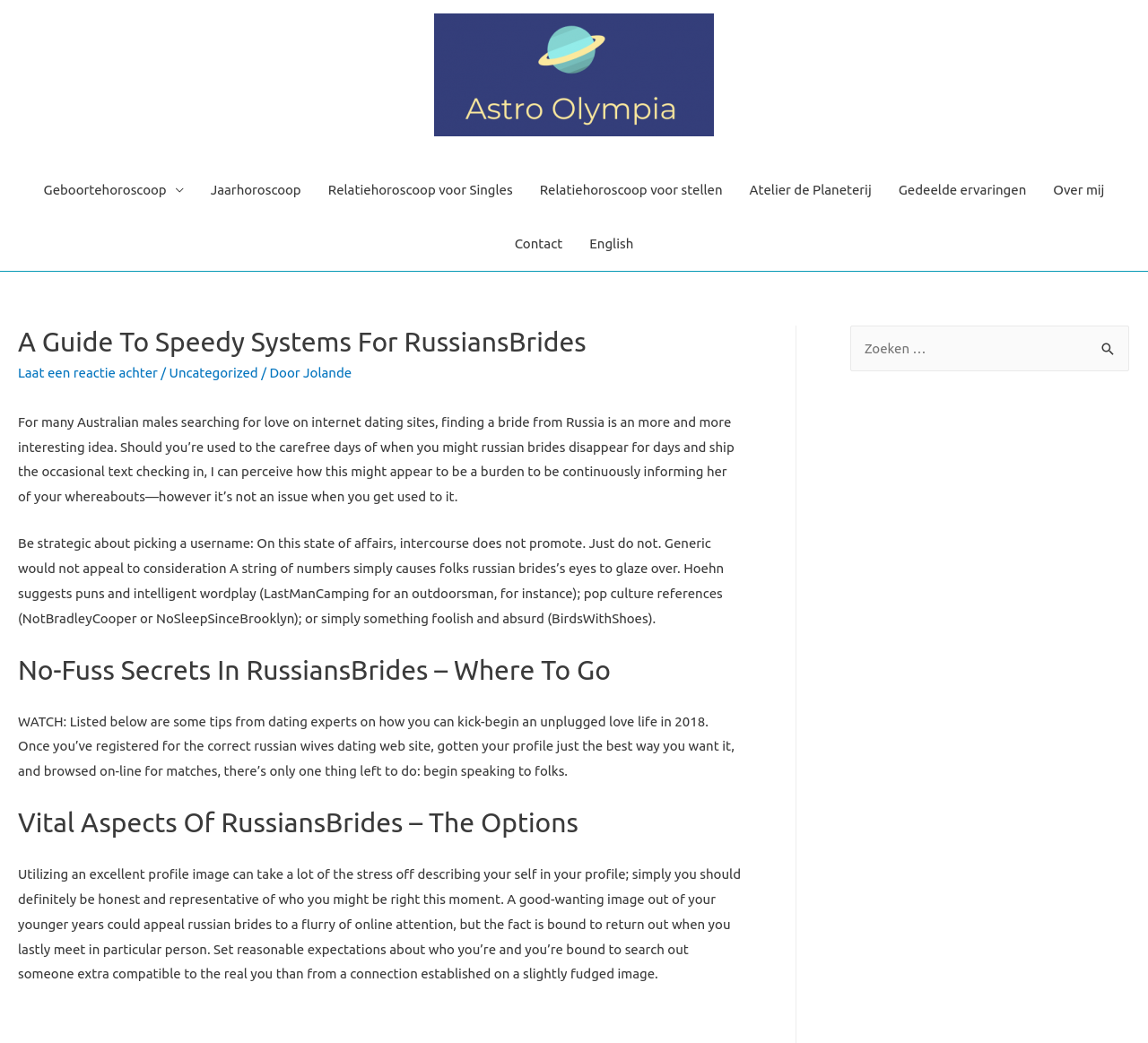Please provide a comprehensive answer to the question below using the information from the image: What is the purpose of the search box?

The search box is located in the top right corner of the webpage, and it allows users to search for specific content within the website, such as articles or blog posts related to Russian brides.